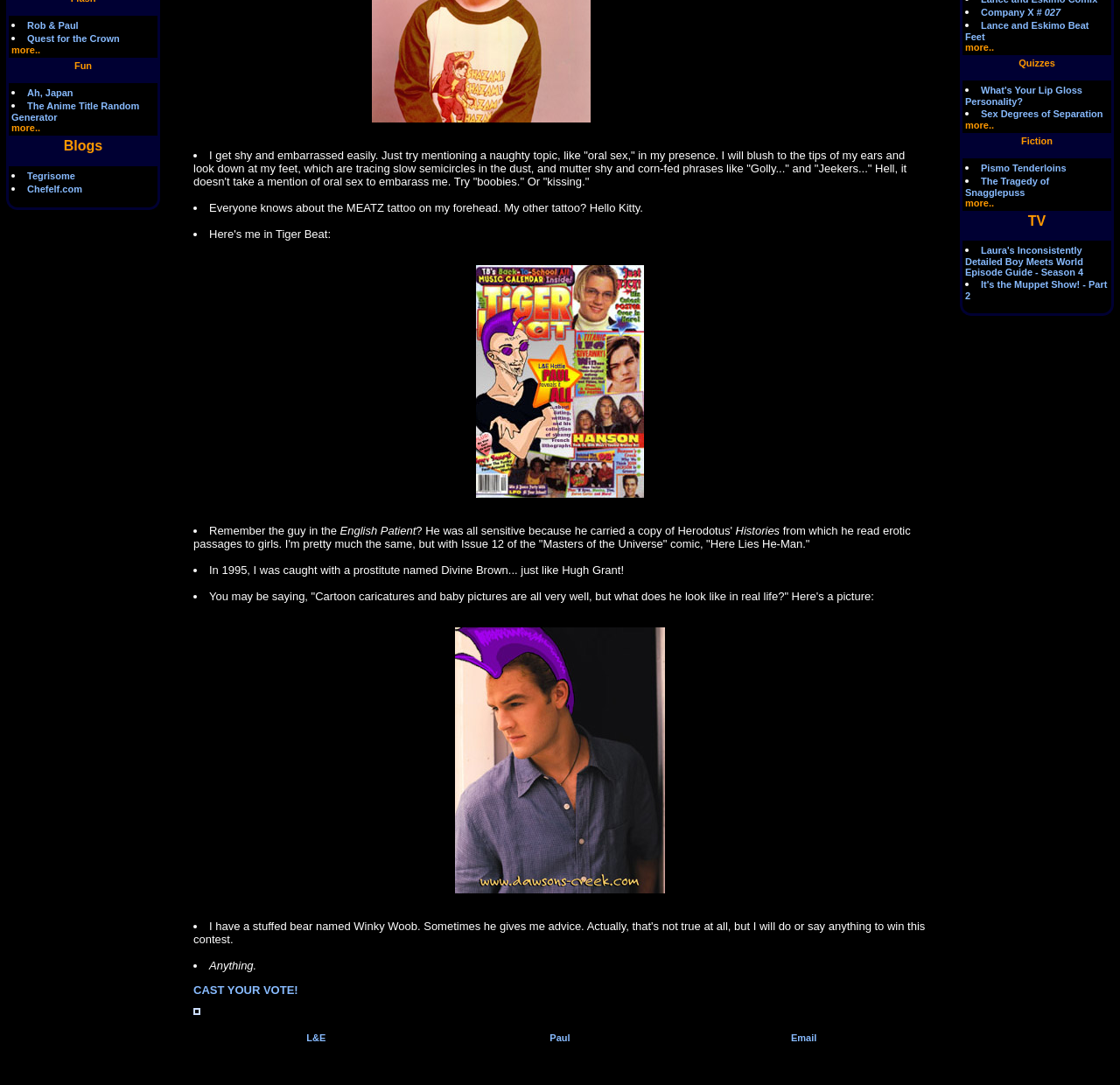Predict the bounding box coordinates for the UI element described as: "Entertainment". The coordinates should be four float numbers between 0 and 1, presented as [left, top, right, bottom].

None